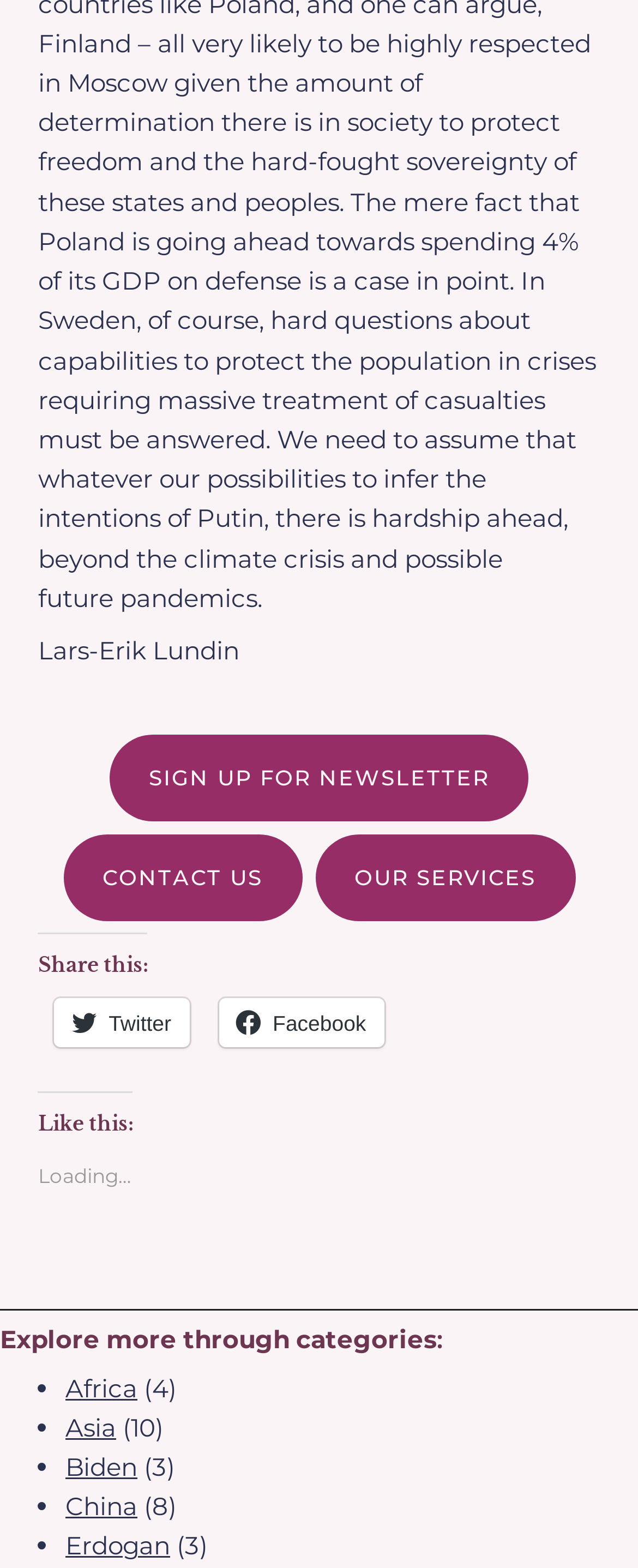Give the bounding box coordinates for this UI element: "Von der Leyen". The coordinates should be four float numbers between 0 and 1, arranged as [left, top, right, bottom].

[0.103, 0.75, 0.353, 0.767]